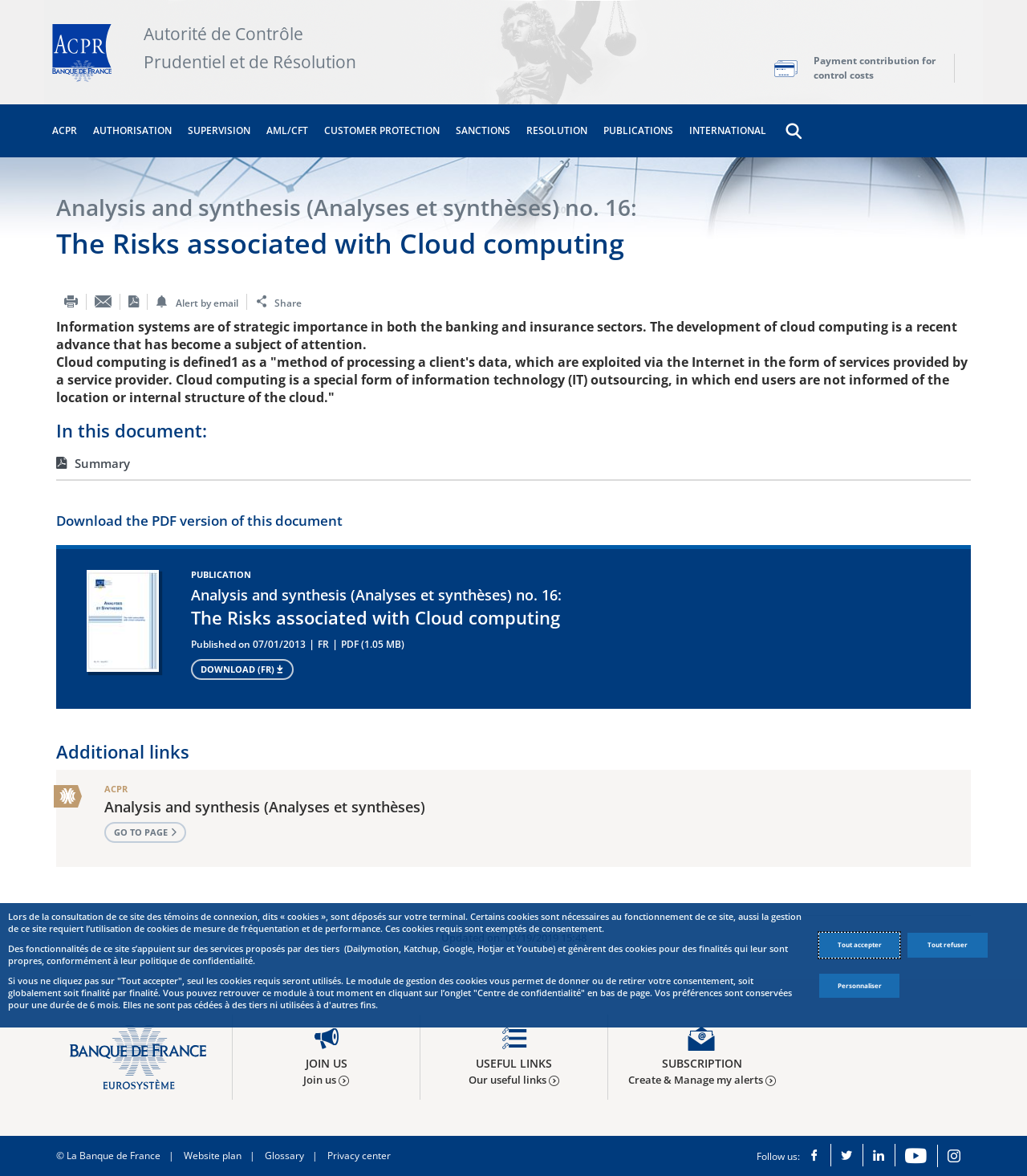Provide the bounding box coordinates for the UI element that is described as: "Tout accepter".

[0.798, 0.793, 0.876, 0.814]